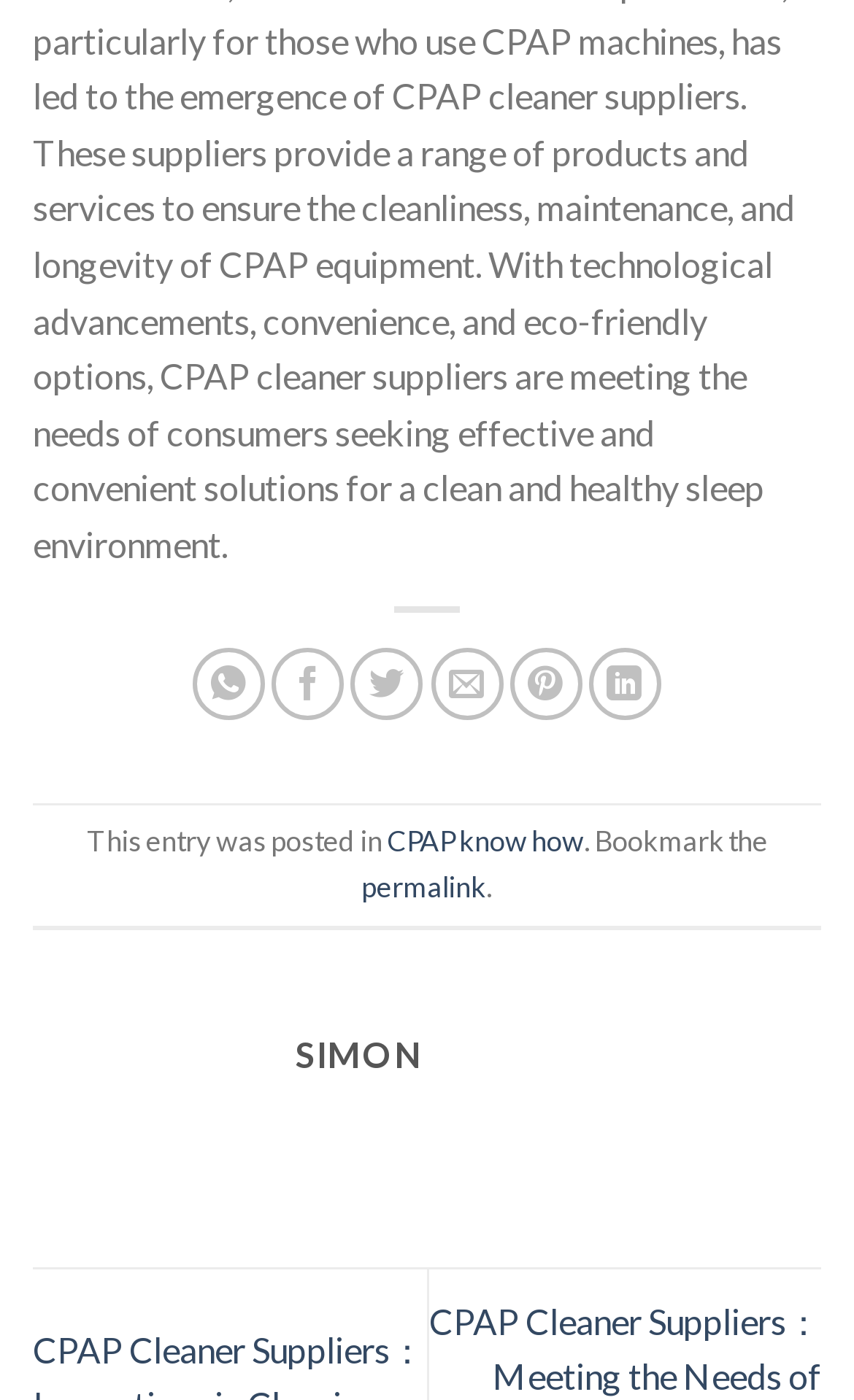Please identify the coordinates of the bounding box for the clickable region that will accomplish this instruction: "Visit CPAP know how".

[0.453, 0.588, 0.683, 0.613]